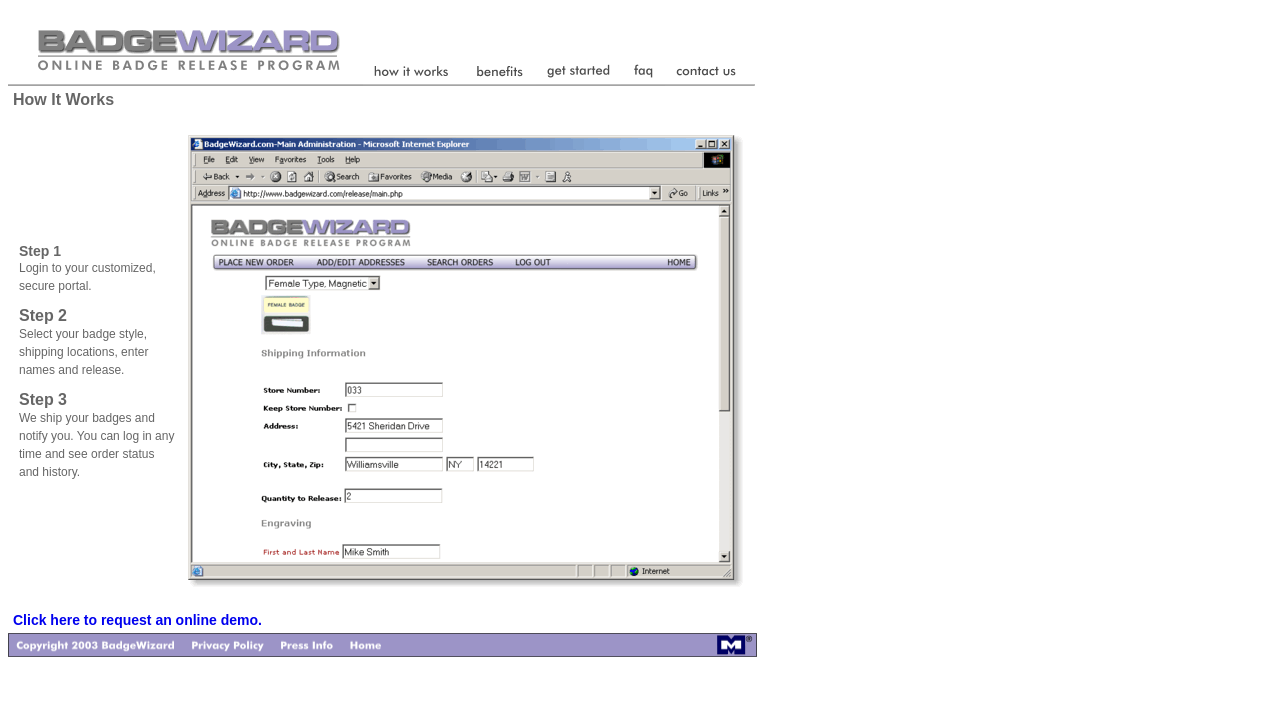Using the element description provided, determine the bounding box coordinates in the format (top-left x, top-left y, bottom-right x, bottom-right y). Ensure that all values are floating point numbers between 0 and 1. Element description: name="Get Started"

[0.419, 0.105, 0.485, 0.125]